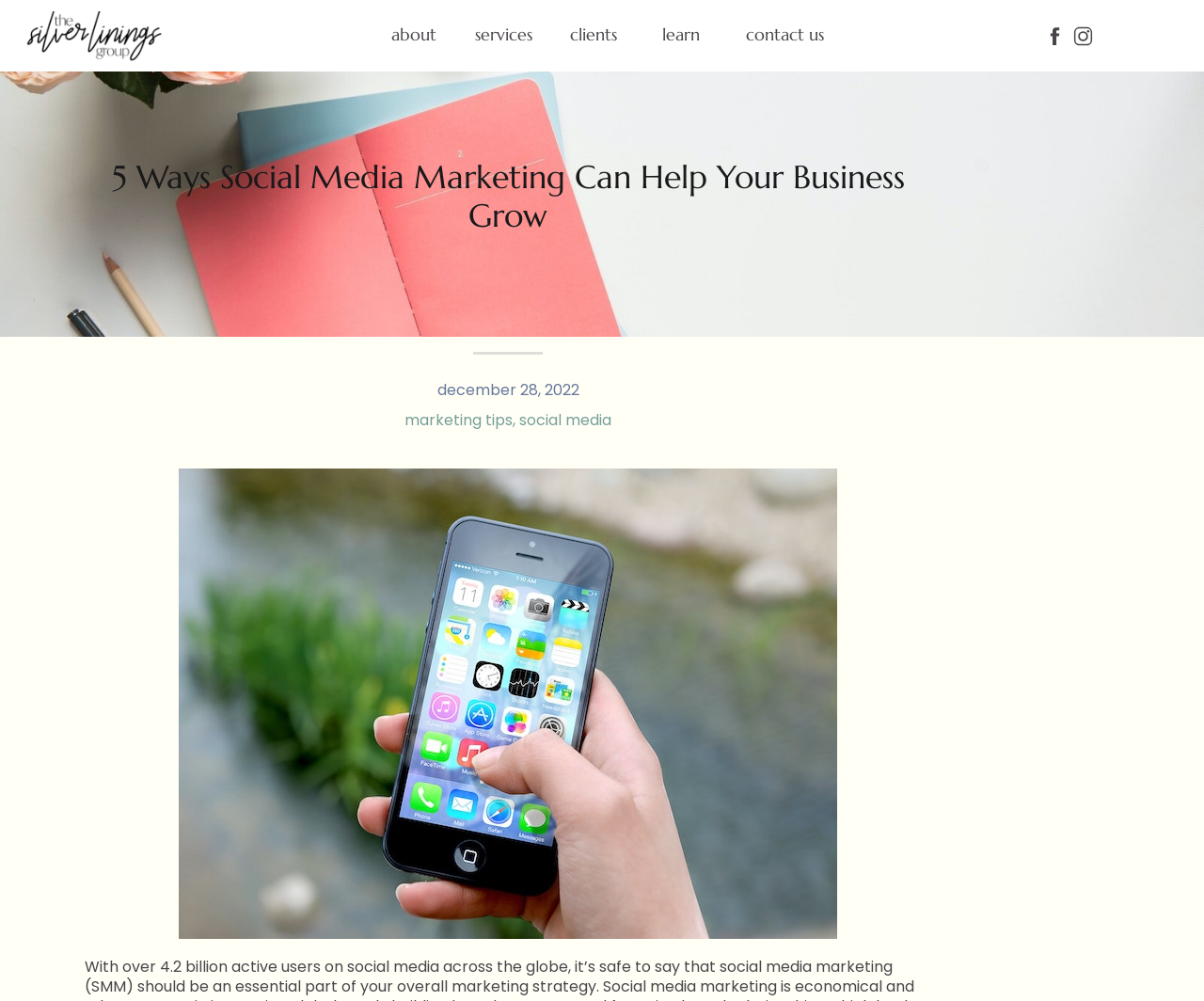Determine the bounding box for the HTML element described here: "services". The coordinates should be given as [left, top, right, bottom] with each number being a float between 0 and 1.

[0.384, 0.026, 0.452, 0.046]